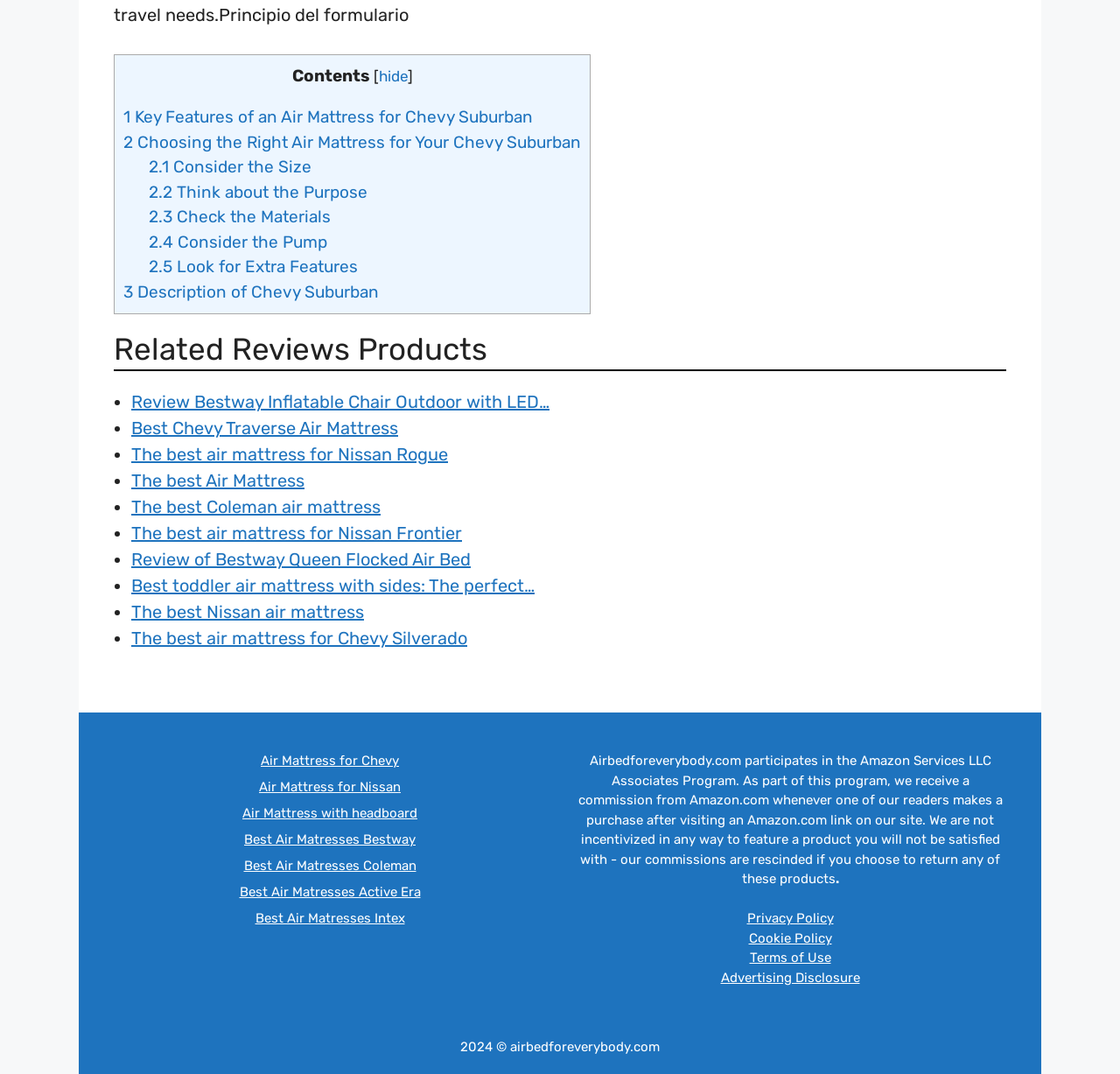Find the bounding box coordinates for the element that must be clicked to complete the instruction: "Click on 'Privacy Policy'". The coordinates should be four float numbers between 0 and 1, indicated as [left, top, right, bottom].

[0.667, 0.848, 0.744, 0.863]